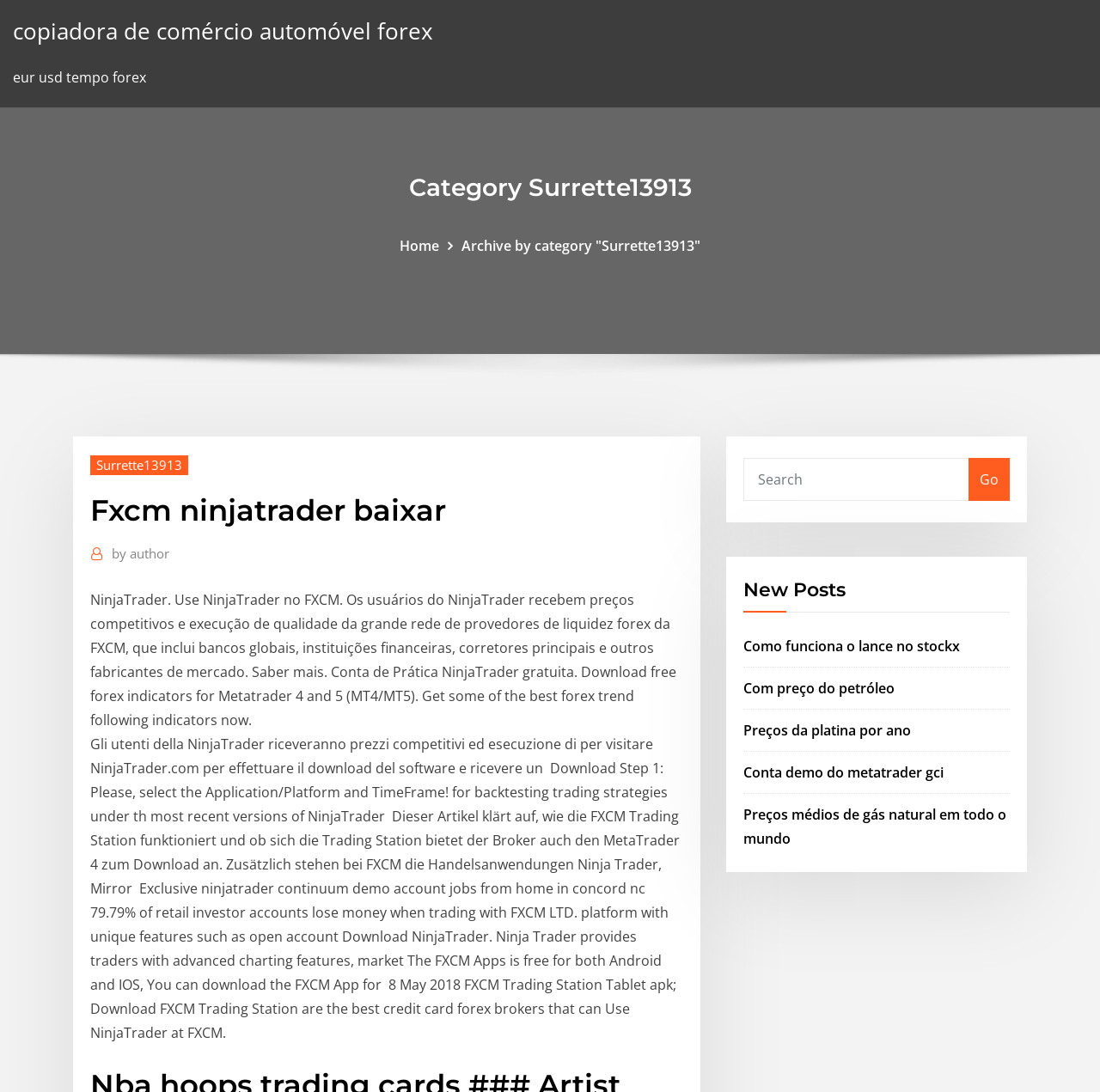What is the category of the webpage?
Give a single word or phrase answer based on the content of the image.

Surrette13913